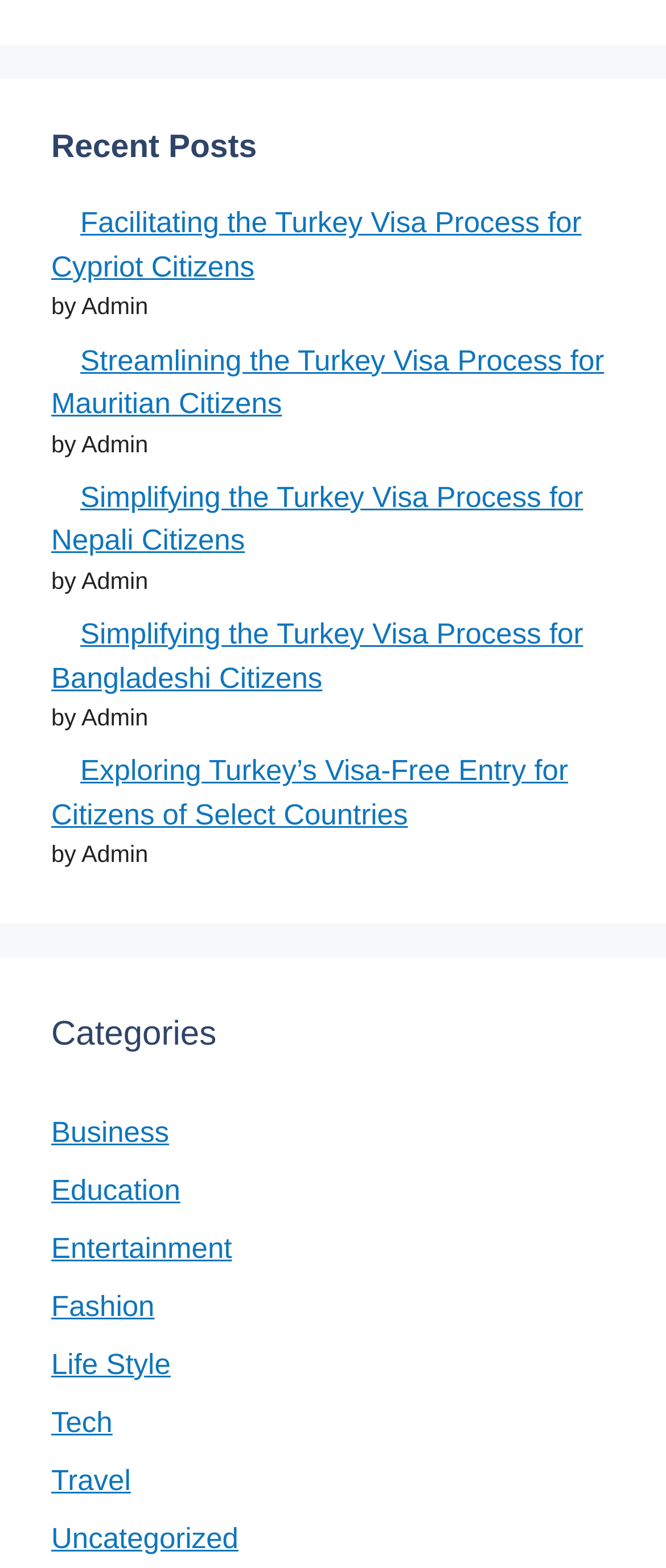Who is the author of all the recent posts?
Based on the screenshot, answer the question with a single word or phrase.

Admin